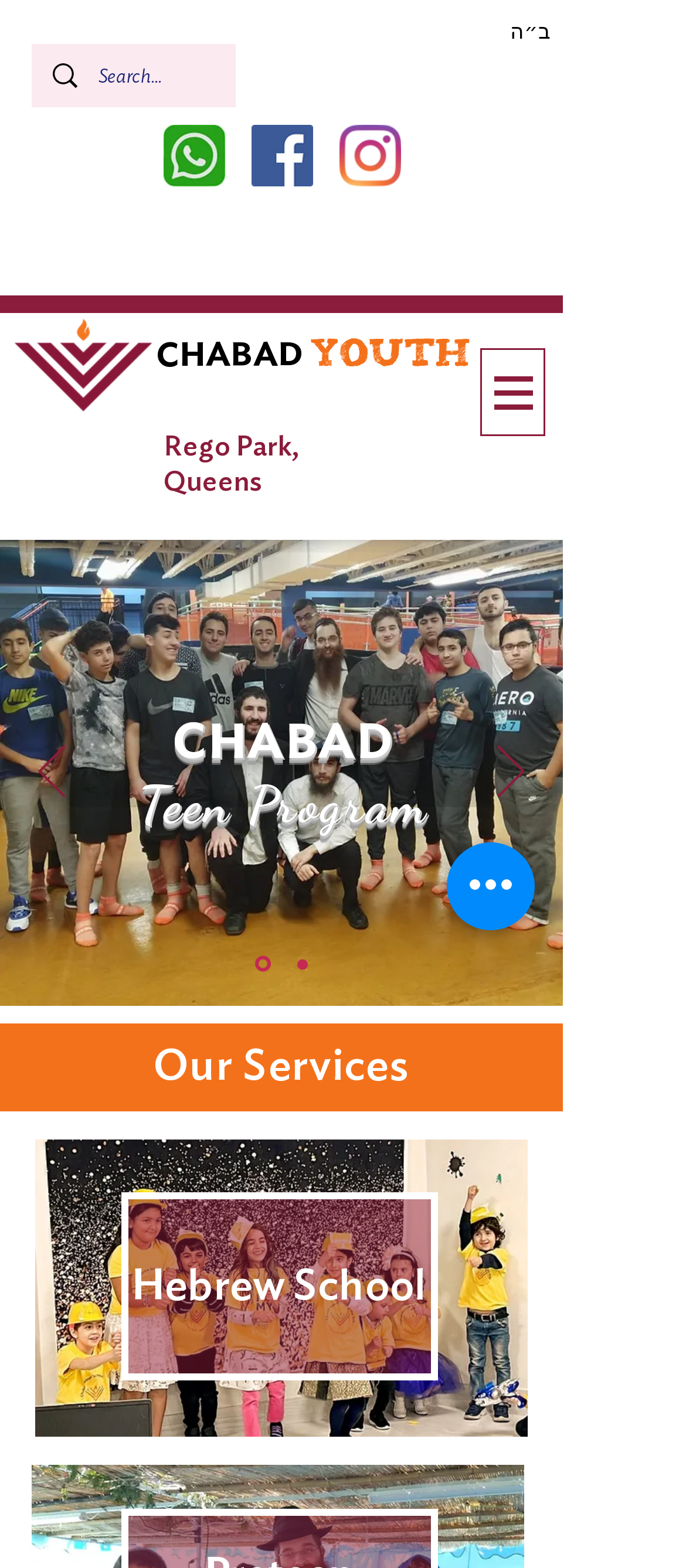Offer an extensive depiction of the webpage and its key elements.

The webpage is for Chabad Youth Queens, a branch of Chabad of Rego Park, providing religious and community services, and education. At the top left, there is a logo image "Georgina-purpleTop_edited.png" with a heading "Rego Park, Queens" next to it. Above the logo, there is a larger heading "CHABAD YOUTH". 

On the top right, there is a search bar with a magnifying glass icon and a placeholder text "Search...". Below the search bar, there is a button to open the navigation menu. 

In the middle of the page, there is a social bar with links to Whatsapp, Facebook, and Instagram, each represented by its respective icon. Below the social bar, there is a slideshow region with navigation buttons "Previous" and "Next" and an image "JZ WITHOUT BLACK.jpg". The slideshow also contains headings "CHABAD" and "Teen Program" with links to their respective pages.

On the bottom left, there is a heading "Our Services" followed by an image and a link. Below that, there is a heading "Hebrew School" with a link to its page. On the bottom right, there is a button "Quick actions".